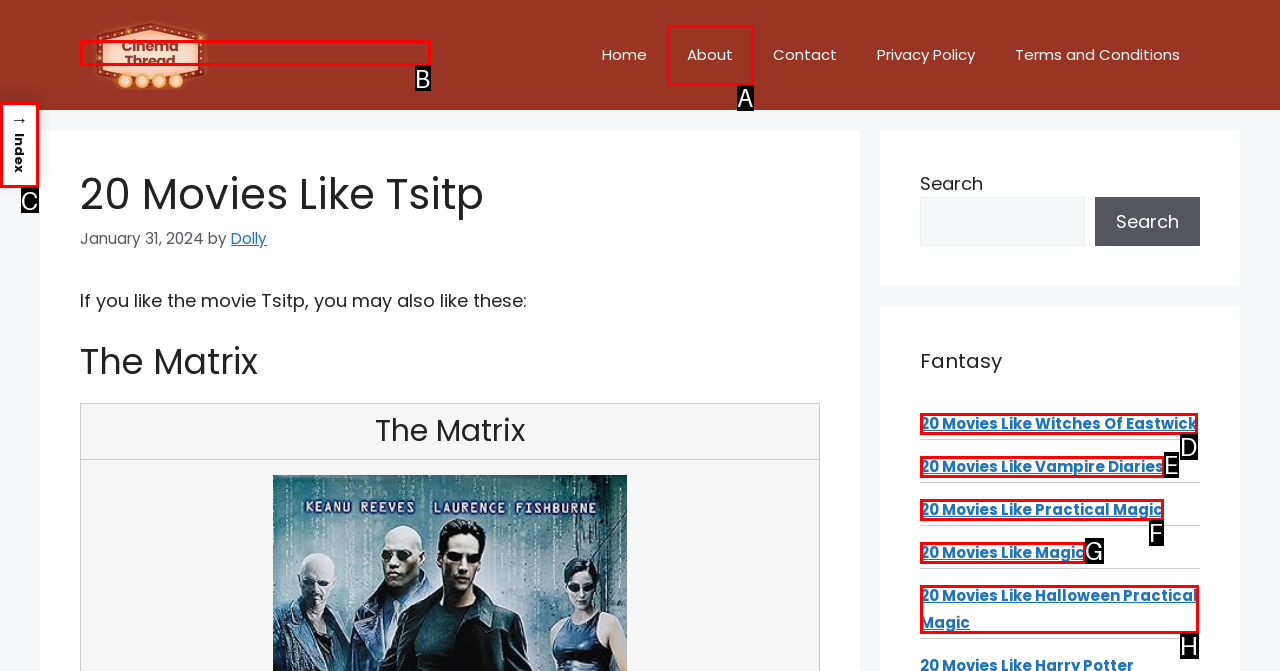Look at the description: 20 Movies Like Vampire Diaries
Determine the letter of the matching UI element from the given choices.

E